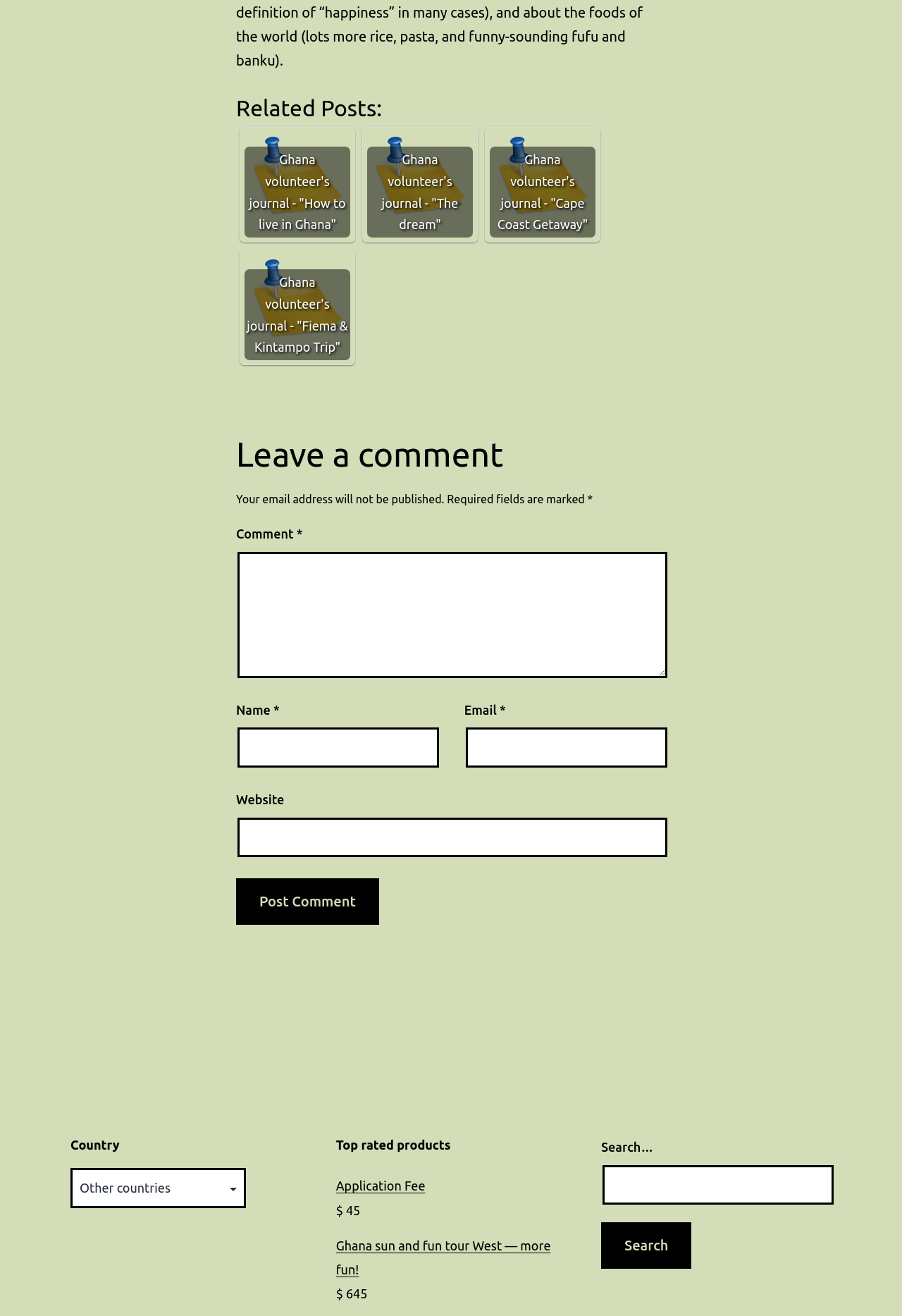Identify the coordinates of the bounding box for the element that must be clicked to accomplish the instruction: "Post a comment".

[0.262, 0.668, 0.42, 0.703]